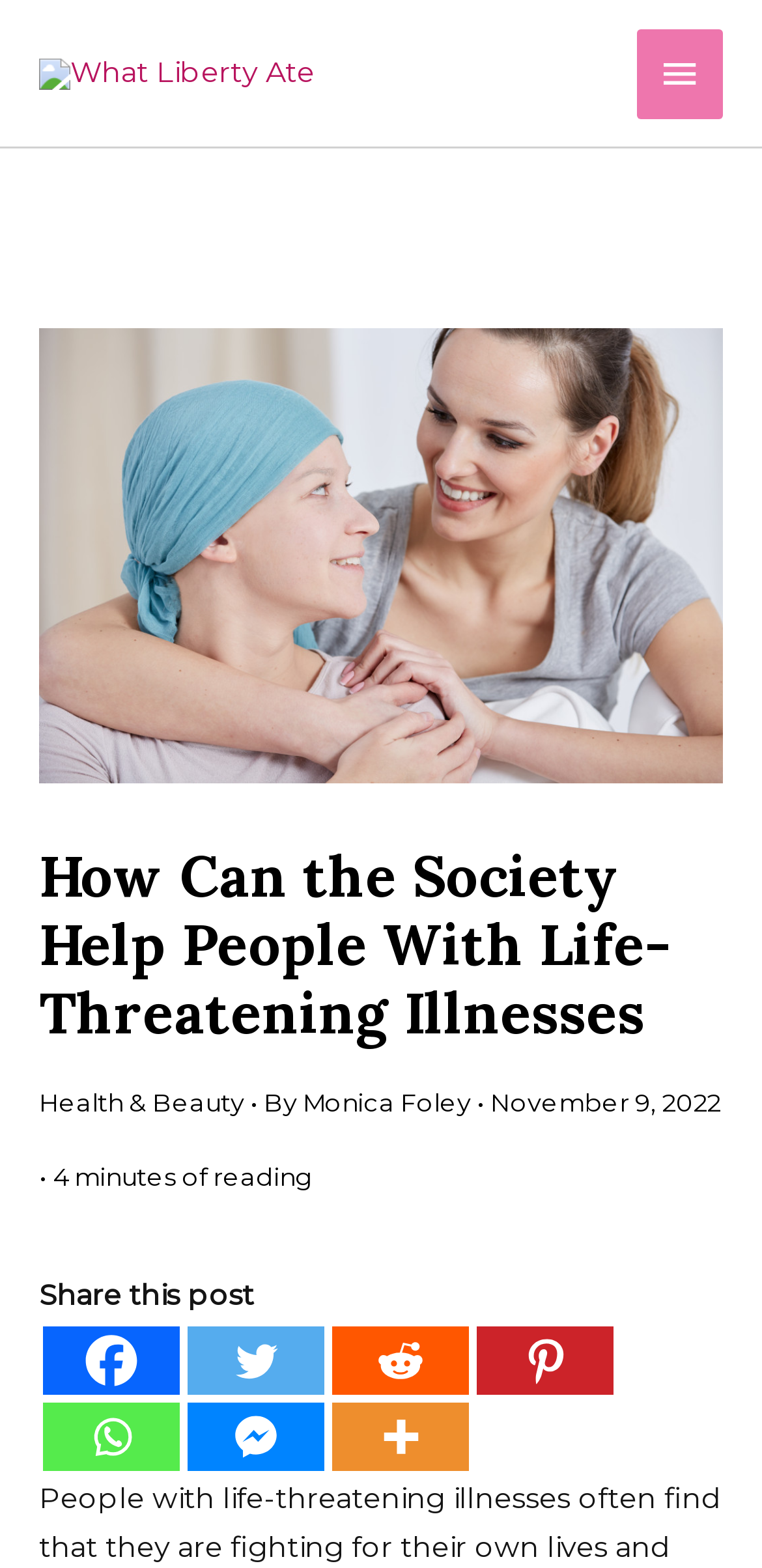Present a detailed account of what is displayed on the webpage.

This webpage is about providing tips for helping people with life-threatening illnesses. At the top left, there is a link to "What Liberty Ate" accompanied by an image with the same name. On the top right, there is a main menu button that, when expanded, controls the primary menu.

Below the top section, there is a header area that spans the entire width of the page. Within this area, there is a large image of a positive and hopeful cancer patient. Above the image, there is a heading that asks "How Can the Society Help People With Life-Threatening Illnesses". 

Underneath the heading, there are three links: "Health & Beauty", "Monica Foley", and a date "November 9, 2022". There is also a text that indicates the reading time, "4 minutes of reading". 

Further down, there is a section that allows users to share the post on various social media platforms, including Facebook, Twitter, Reddit, Pinterest, Whatsapp, Facebook Messenger, and more. Each platform has a corresponding link and some of them have accompanying images.